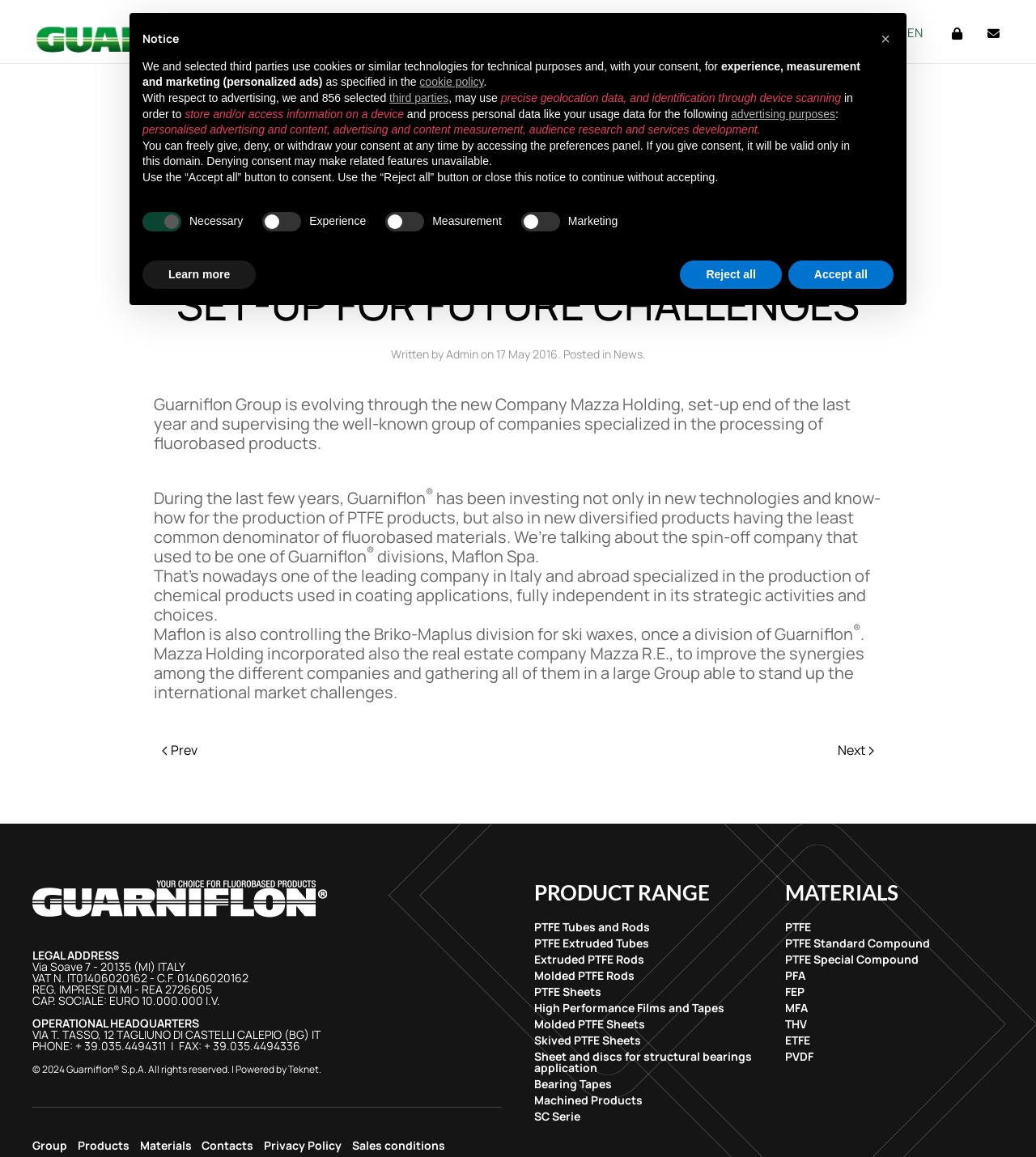Calculate the bounding box coordinates of the UI element given the description: "High Performance Films and Tapes".

[0.516, 0.864, 0.699, 0.877]